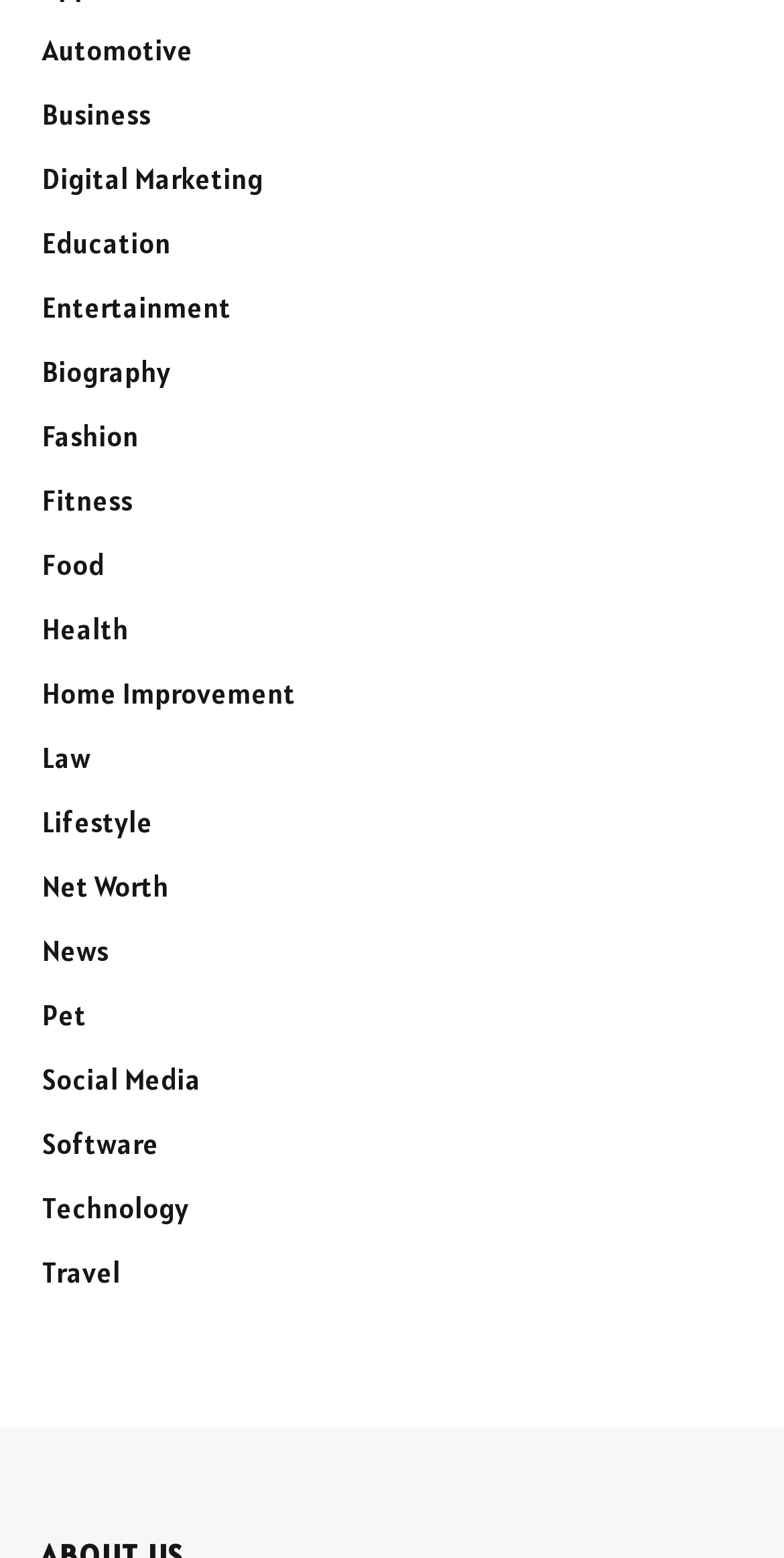Please respond to the question using a single word or phrase:
Is 'Technology' a category?

yes